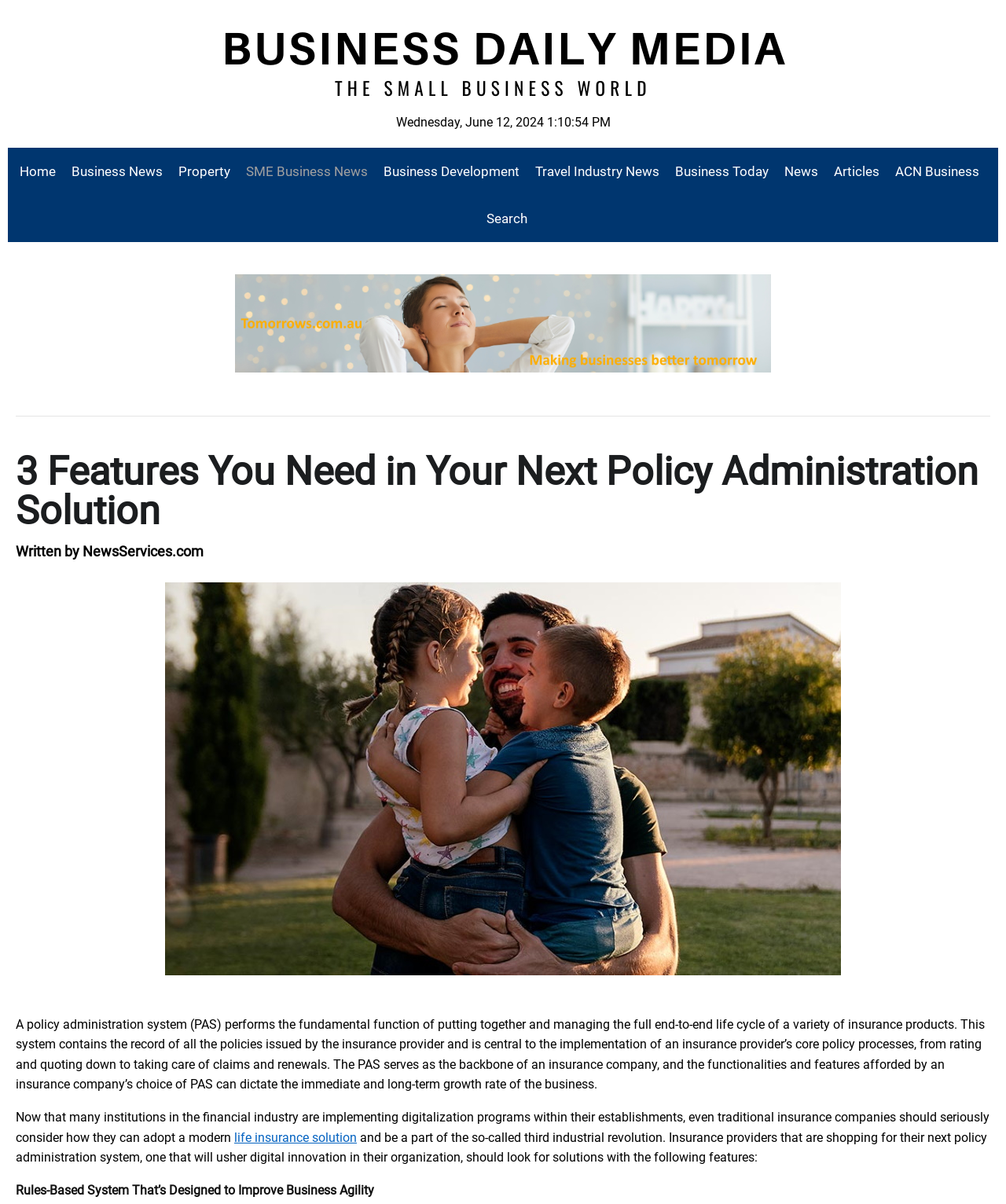What is the author of the article?
Please give a detailed and elaborate explanation in response to the question.

I found the author of the article by looking at the static text element with the content 'Written by NewsServices.com' which is located below the main heading.